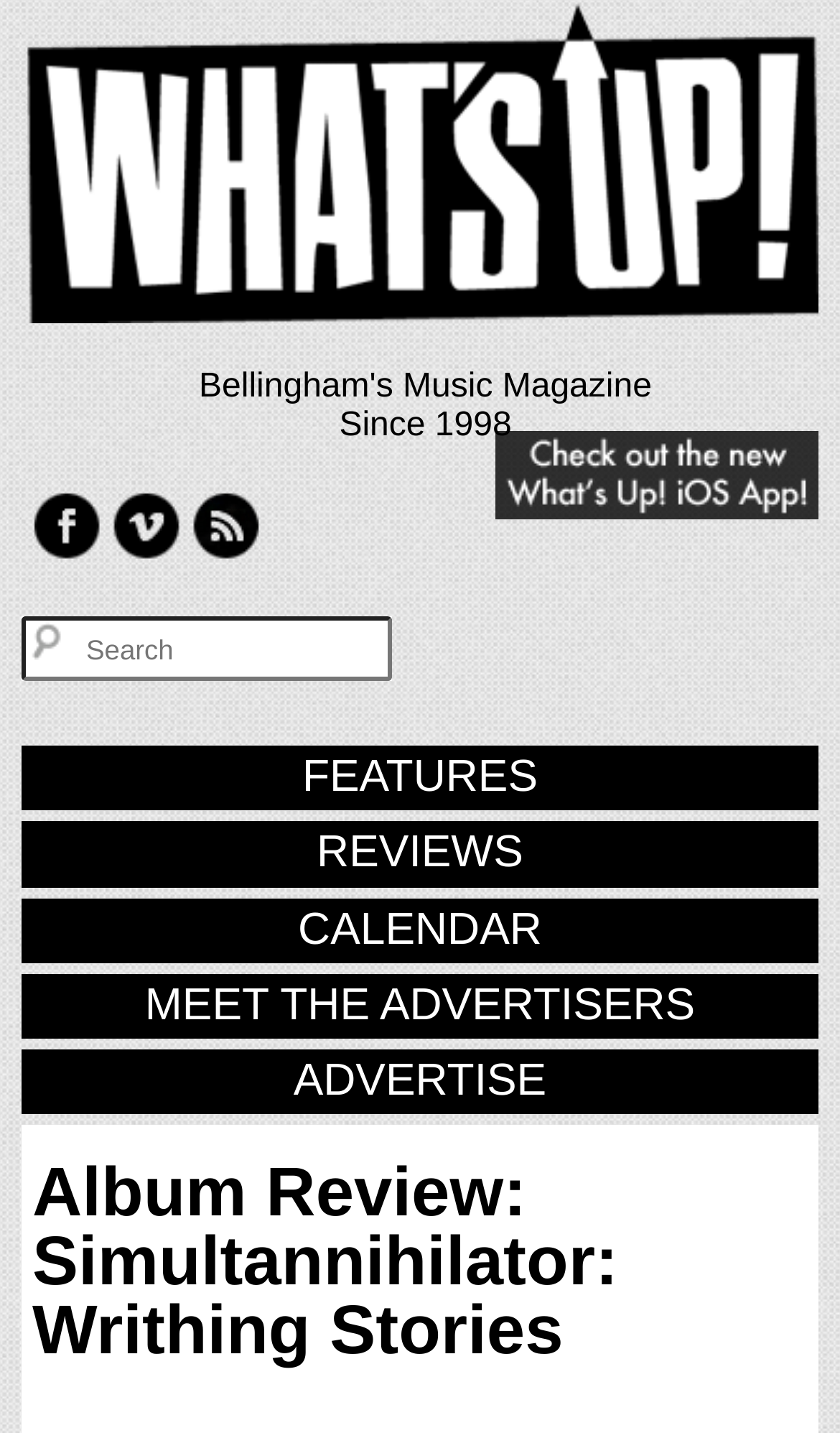Describe every aspect of the webpage comprehensively.

The webpage is an album review page from What's Up! Magazine. At the top left, there is a What's Up! logo, which is an image linked to the magazine's homepage. Below the logo, the text "Since 1998" is displayed, indicating the magazine's establishment year. 

To the right of the logo, there are several social media and app links, including the What's Up! Tonight! App, Facebook Logo, Vimeo Logo, and RSS Logo, each with its corresponding image. 

Below these links, there is a search textbox where users can input keywords to search for content on the website. 

The main navigation menu is located below the search box, with links to different sections of the website, including FEATURES, REVIEWS, CALENDAR, MEET THE ADVERTISERS, and ADVERTISE. 

The main content of the page is an album review, titled "Album Review: Simultannihilator: Writhing Stories", which is a heading that spans the entire width of the page.